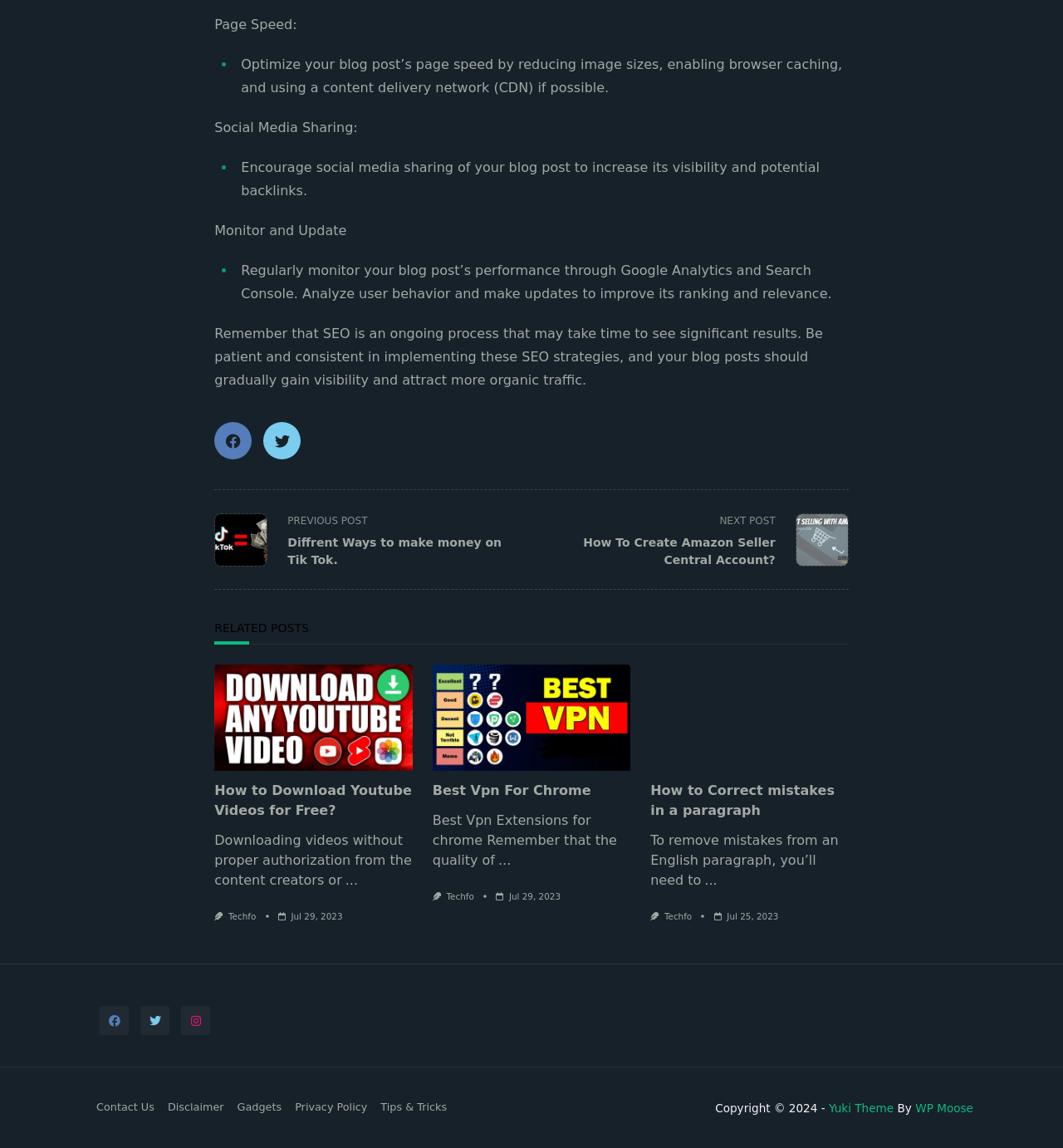Using the provided description: "Barnyard Coffee Roasters LLC", find the bounding box coordinates of the corresponding UI element. The output should be four float numbers between 0 and 1, in the format [left, top, right, bottom].

None